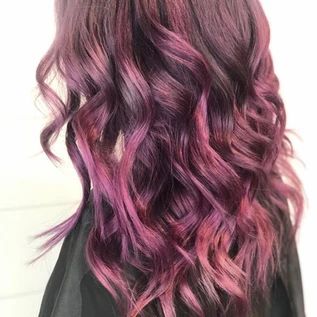Provide a one-word or short-phrase answer to the question:
What is the color of the backdrop?

Light-colored